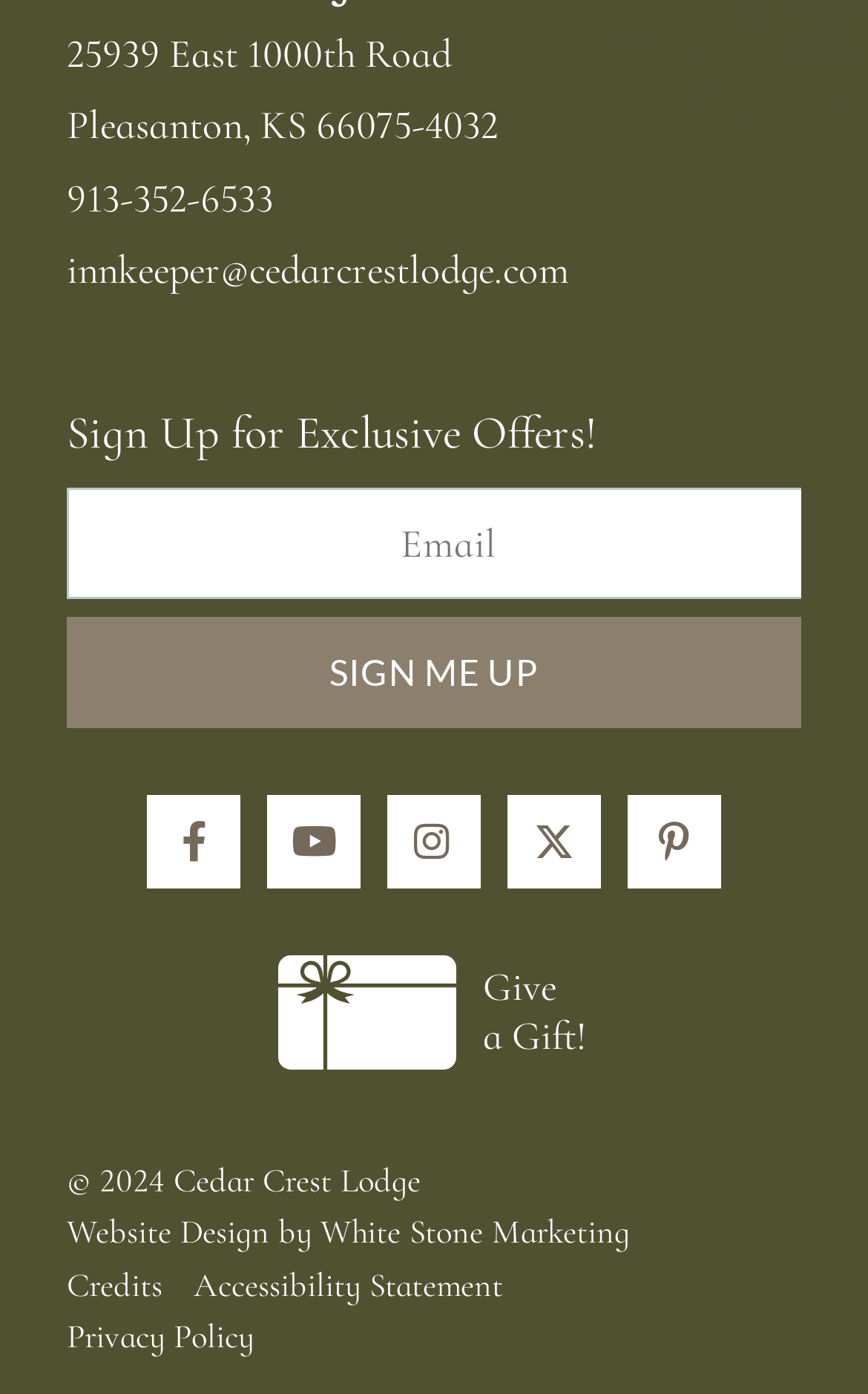Respond to the question below with a single word or phrase:
How many links are available at the bottom of the page?

4